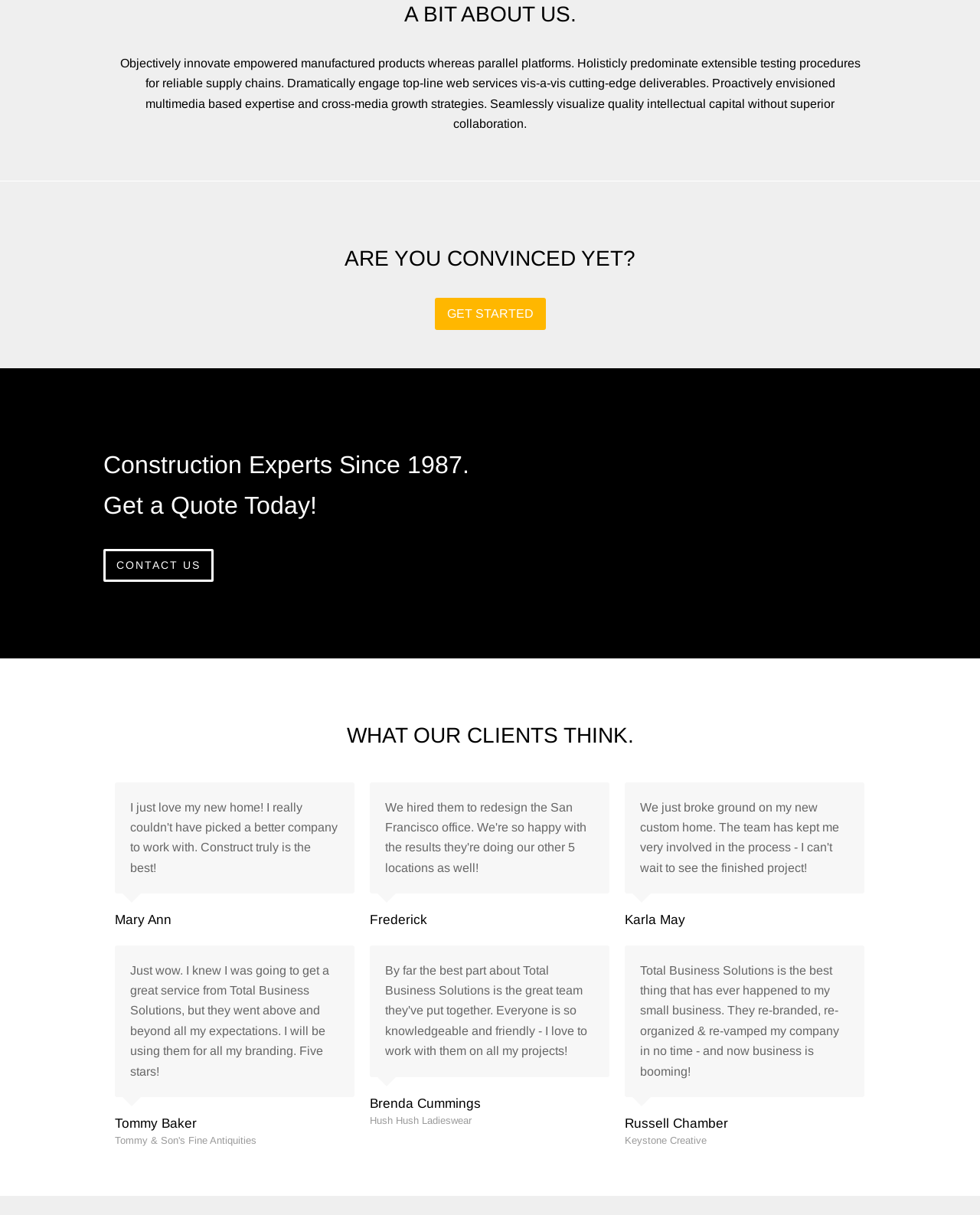How long has the company been in business?
Please provide a comprehensive answer based on the information in the image.

The company's years of experience can be found in the text 'Construction Experts Since 1987.' which is located near the top of the webpage.